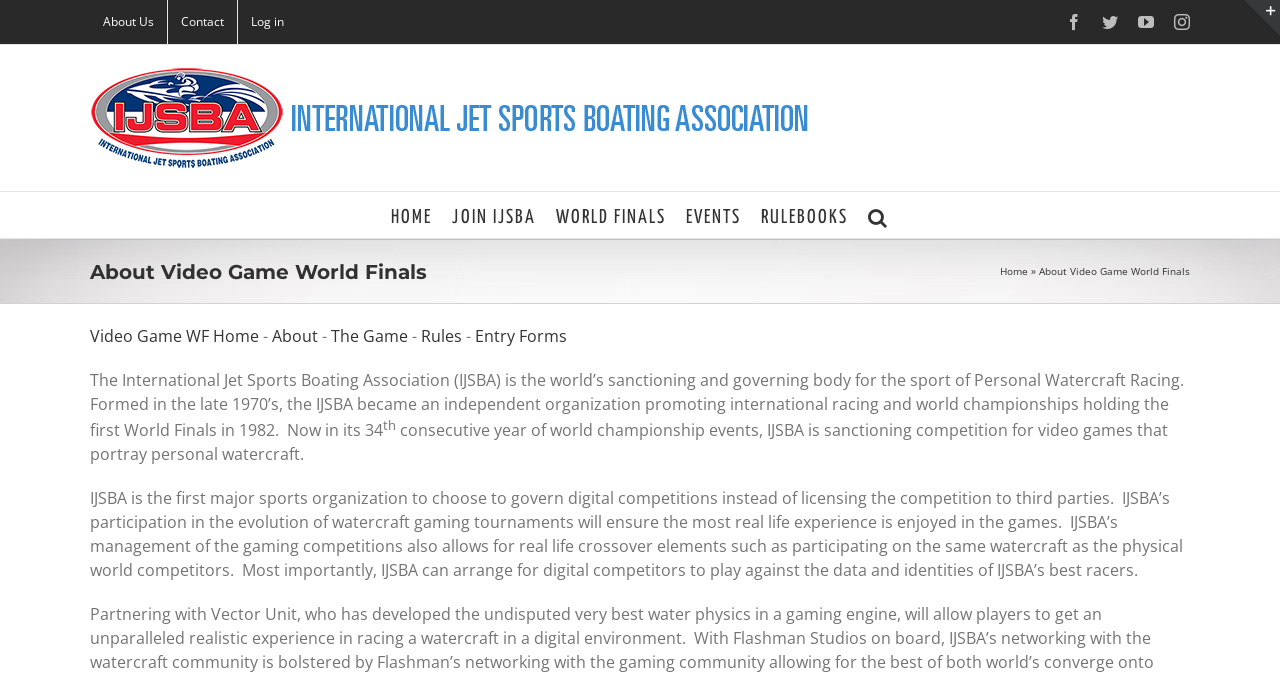Answer the question below using just one word or a short phrase: 
How many social media links are available?

4